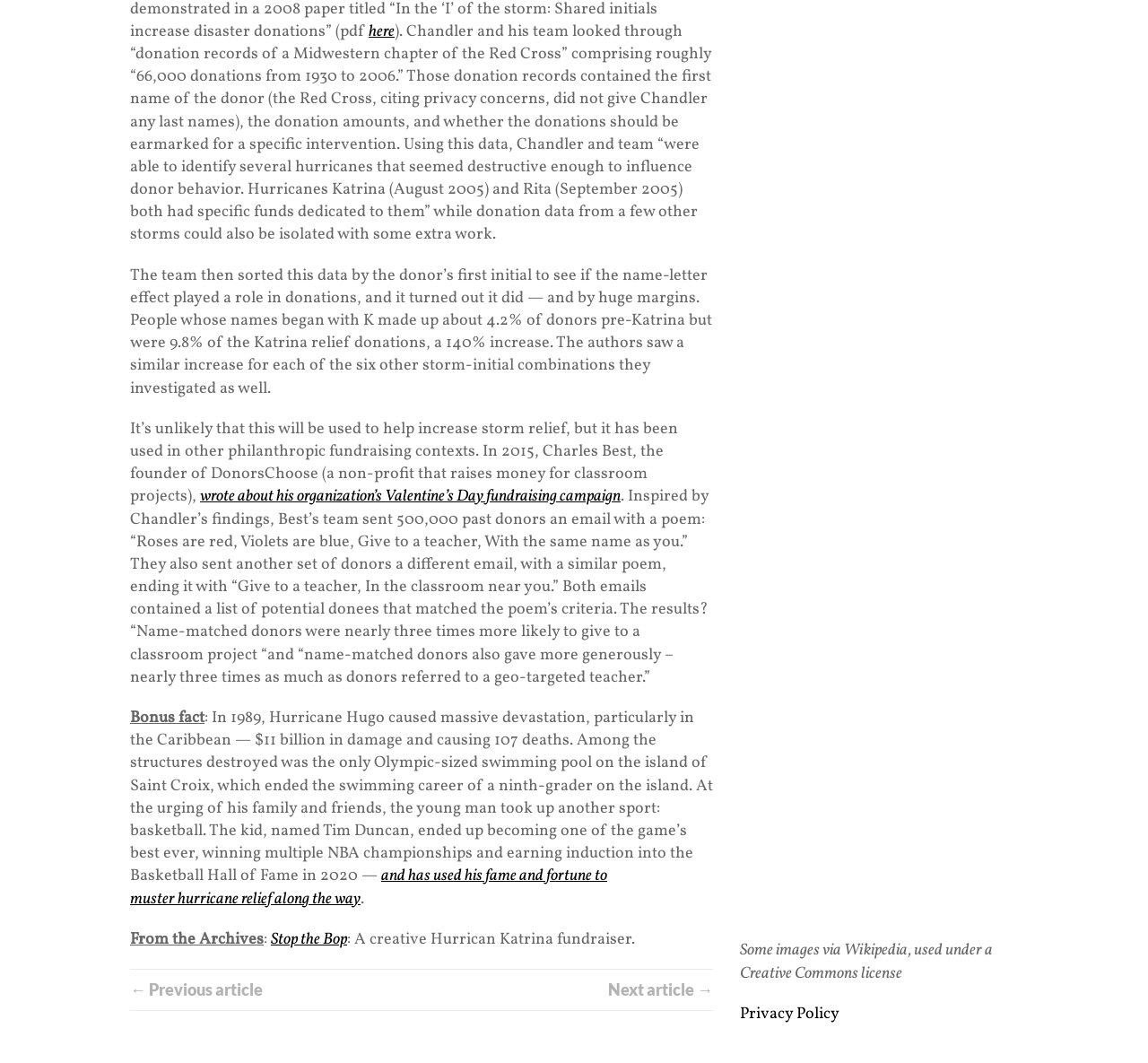What is the license under which some images on the webpage are used?
We need a detailed and meticulous answer to the question.

The webpage mentions that some images are used under a Creative Commons license, specifically citing Wikipedia as the source of these images.